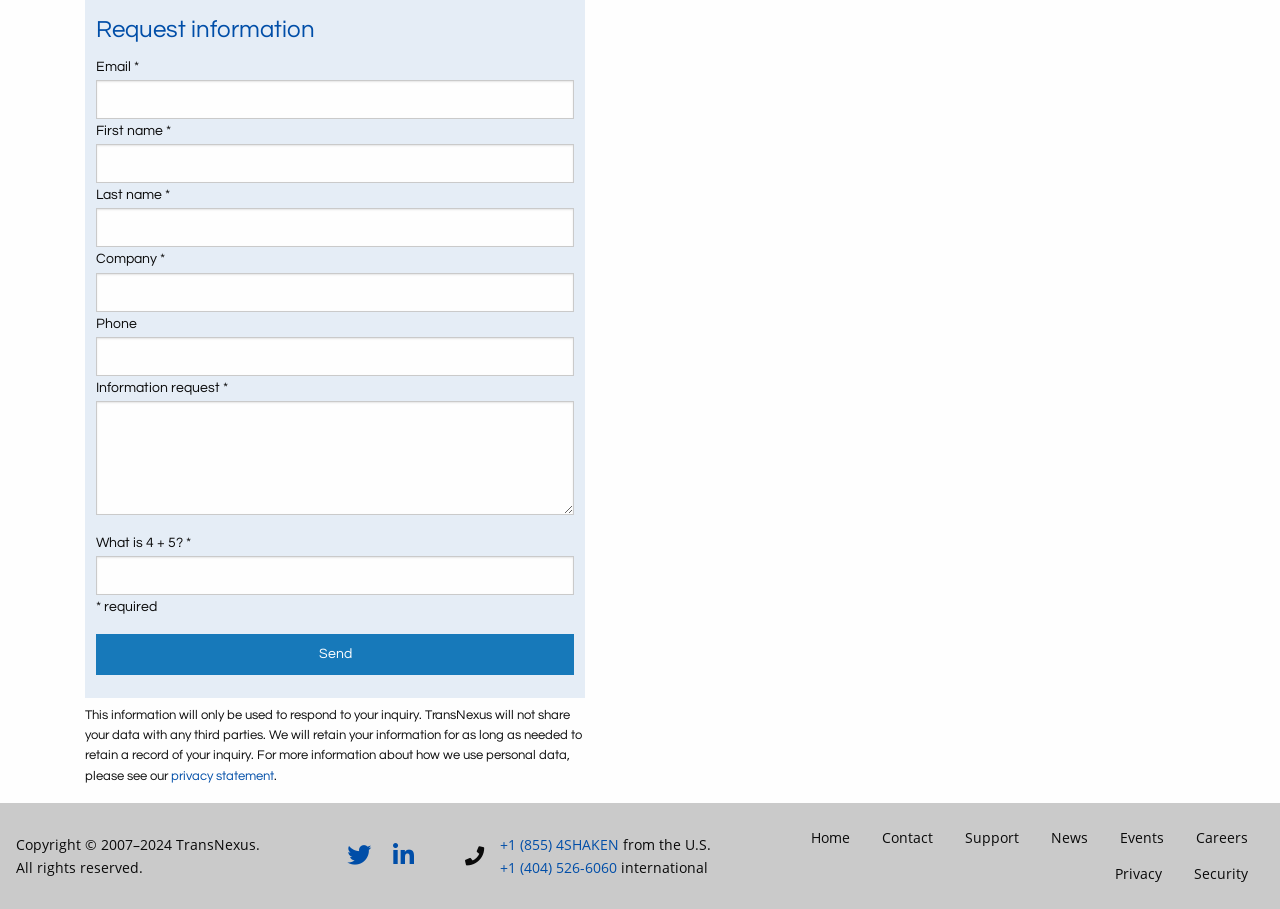Using the provided element description: "Data Privacy", determine the bounding box coordinates of the corresponding UI element in the screenshot.

None